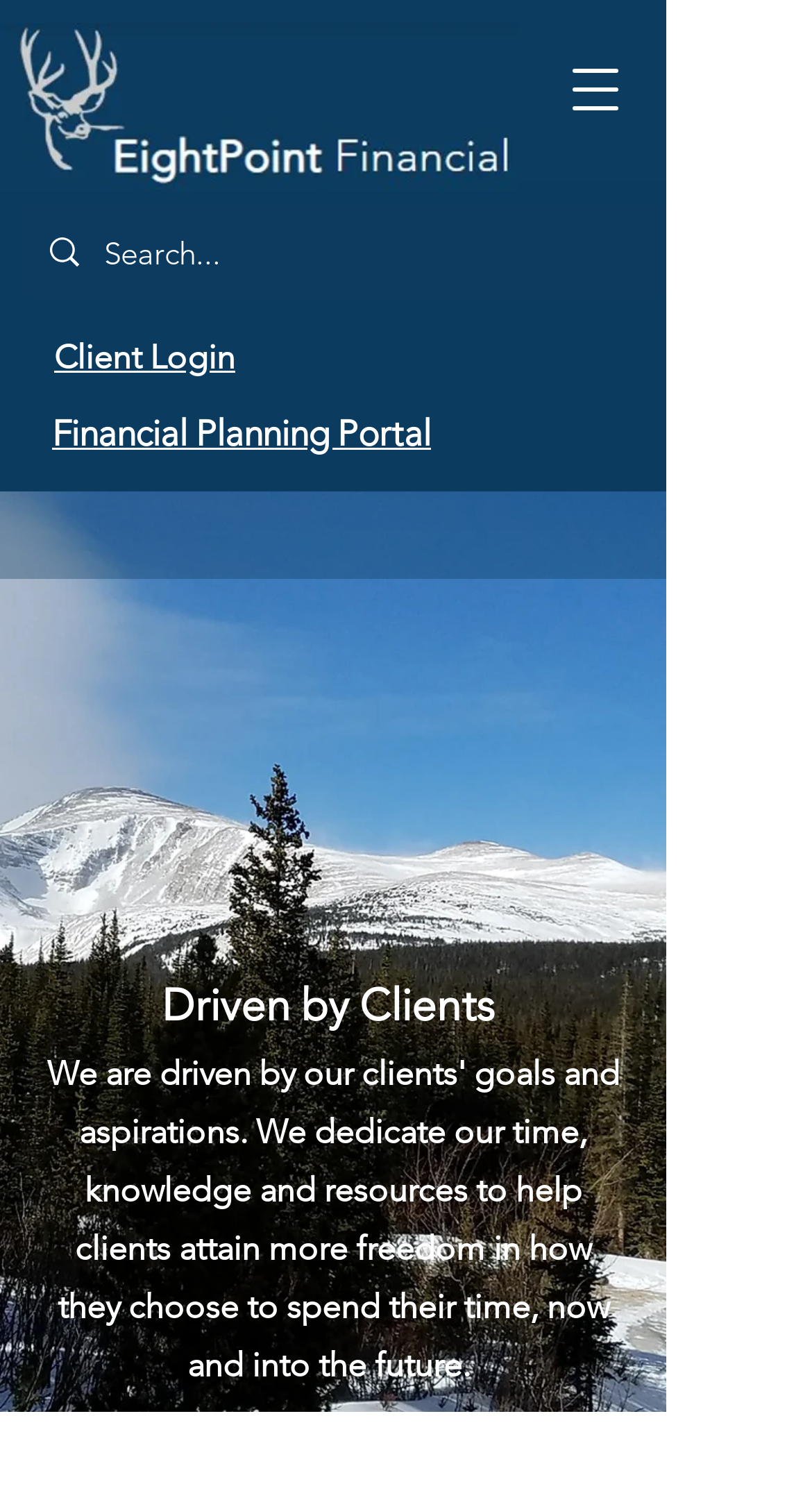Give a concise answer using one word or a phrase to the following question:
What is the placeholder text in the search box?

Search...